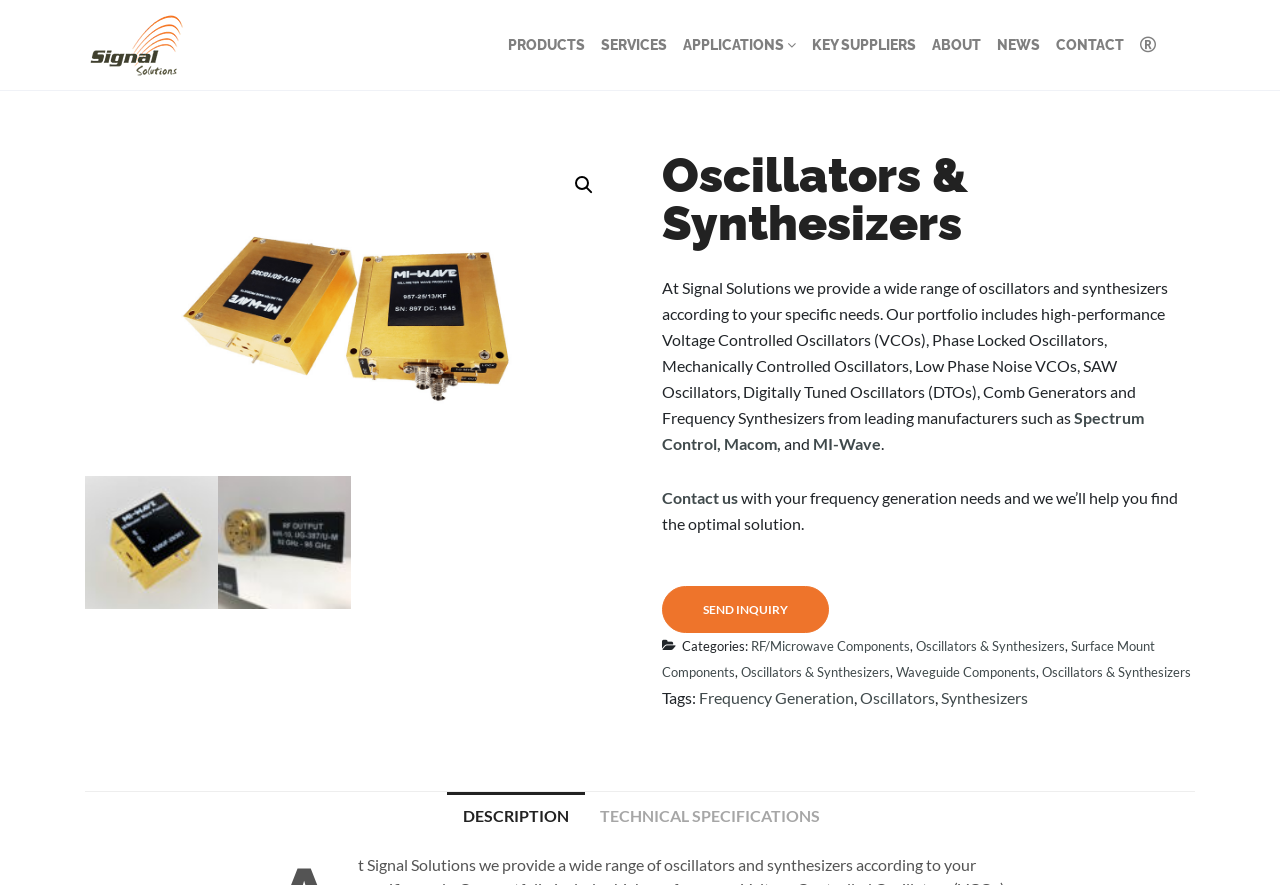Bounding box coordinates are specified in the format (top-left x, top-left y, bottom-right x, bottom-right y). All values are floating point numbers bounded between 0 and 1. Please provide the bounding box coordinate of the region this sentence describes: Oscillators & Synthesizers

[0.716, 0.721, 0.832, 0.739]